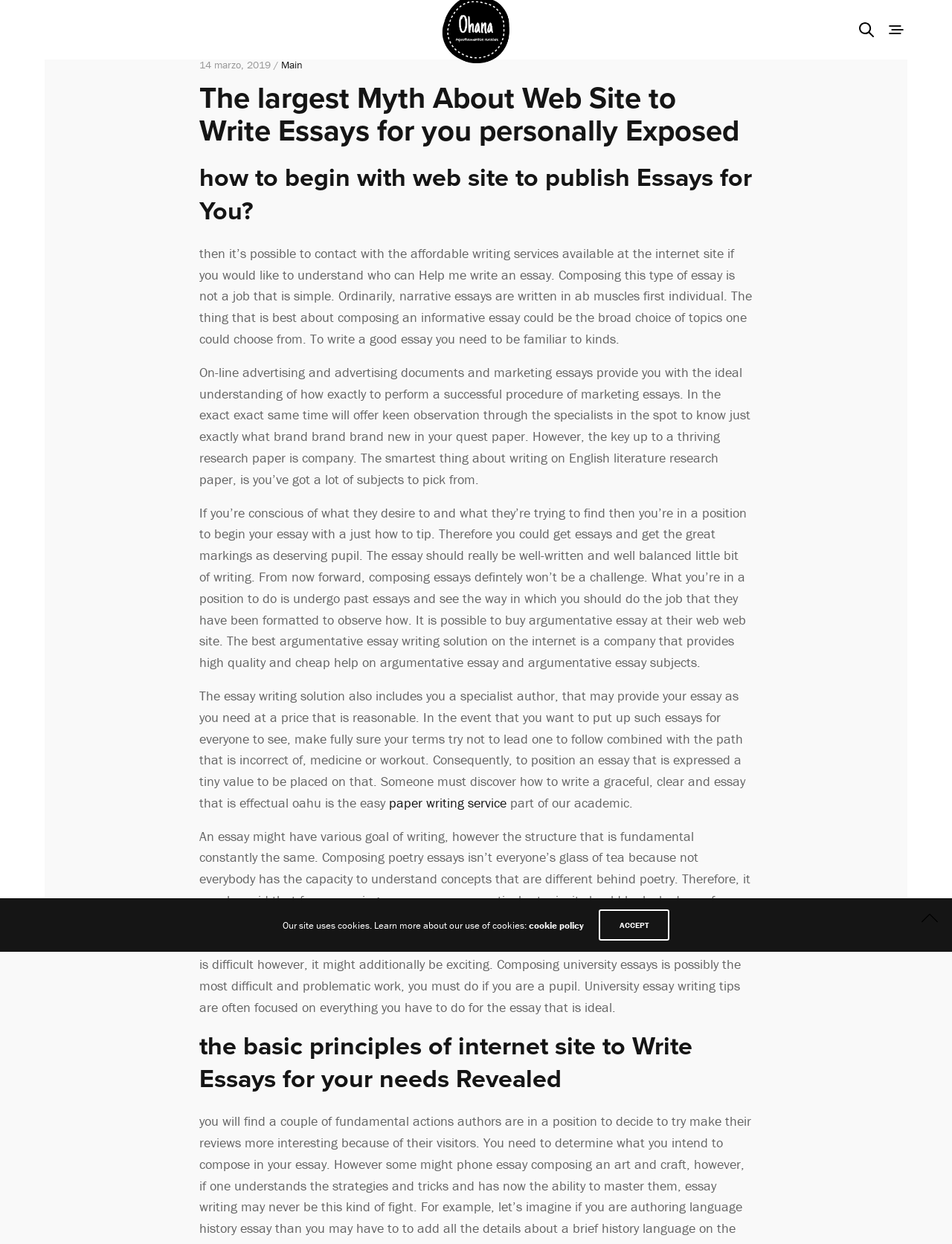Answer briefly with one word or phrase:
What type of essays are discussed on this webpage?

Narrative, informative, and argumentative